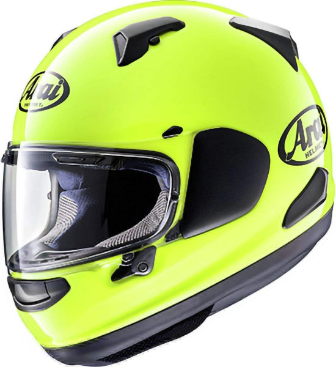What is the purpose of the advanced ventilation systems?
Answer the question with a single word or phrase by looking at the picture.

Maintain airflow and reduce noise